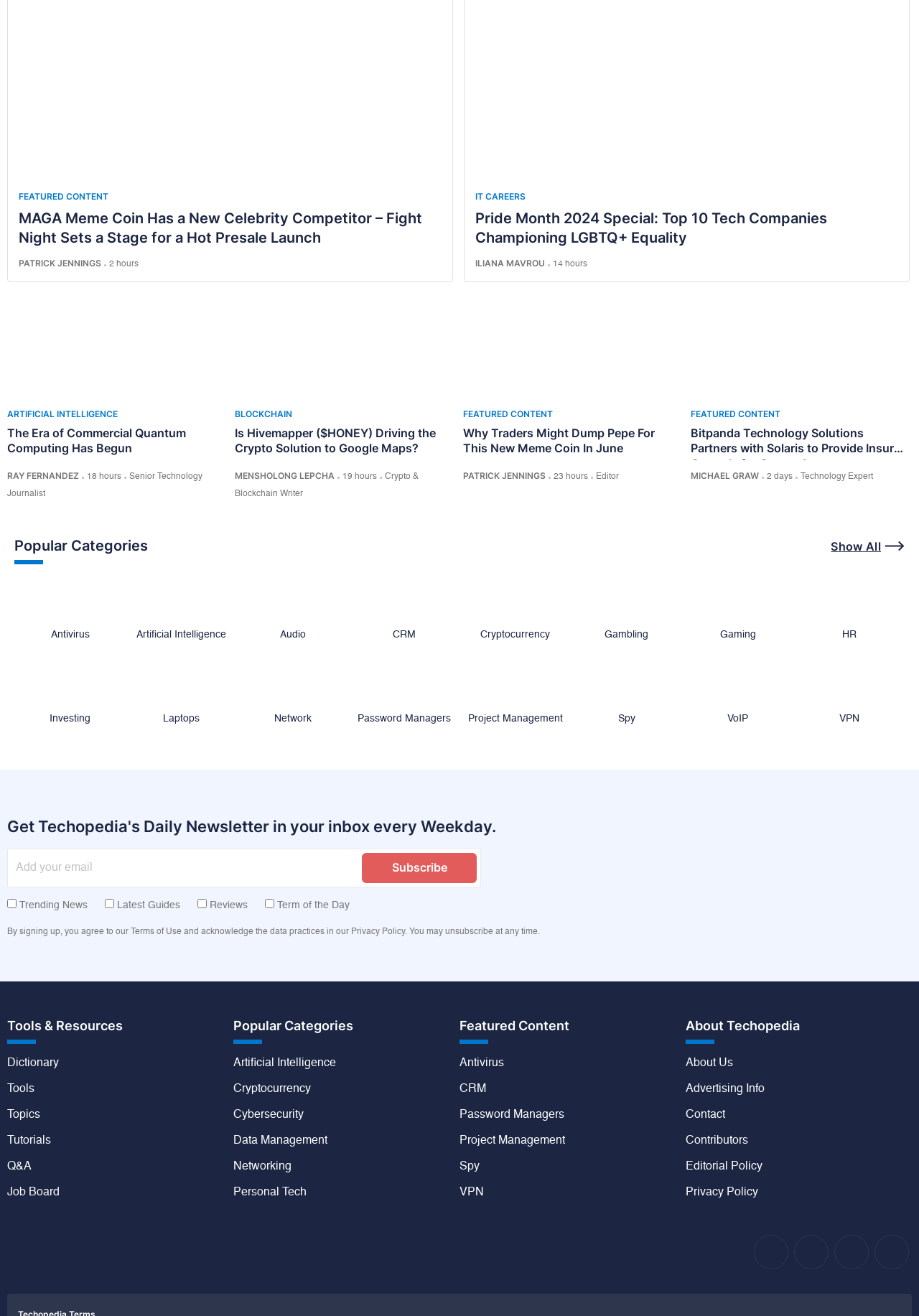Identify the bounding box coordinates of the element that should be clicked to fulfill this task: "Click on the 'MAGA Meme Coin Has a New Celebrity Competitor – Fight Night Sets a Stage for a Hot Presale Launch' article". The coordinates should be provided as four float numbers between 0 and 1, i.e., [left, top, right, bottom].

[0.02, 0.159, 0.481, 0.188]